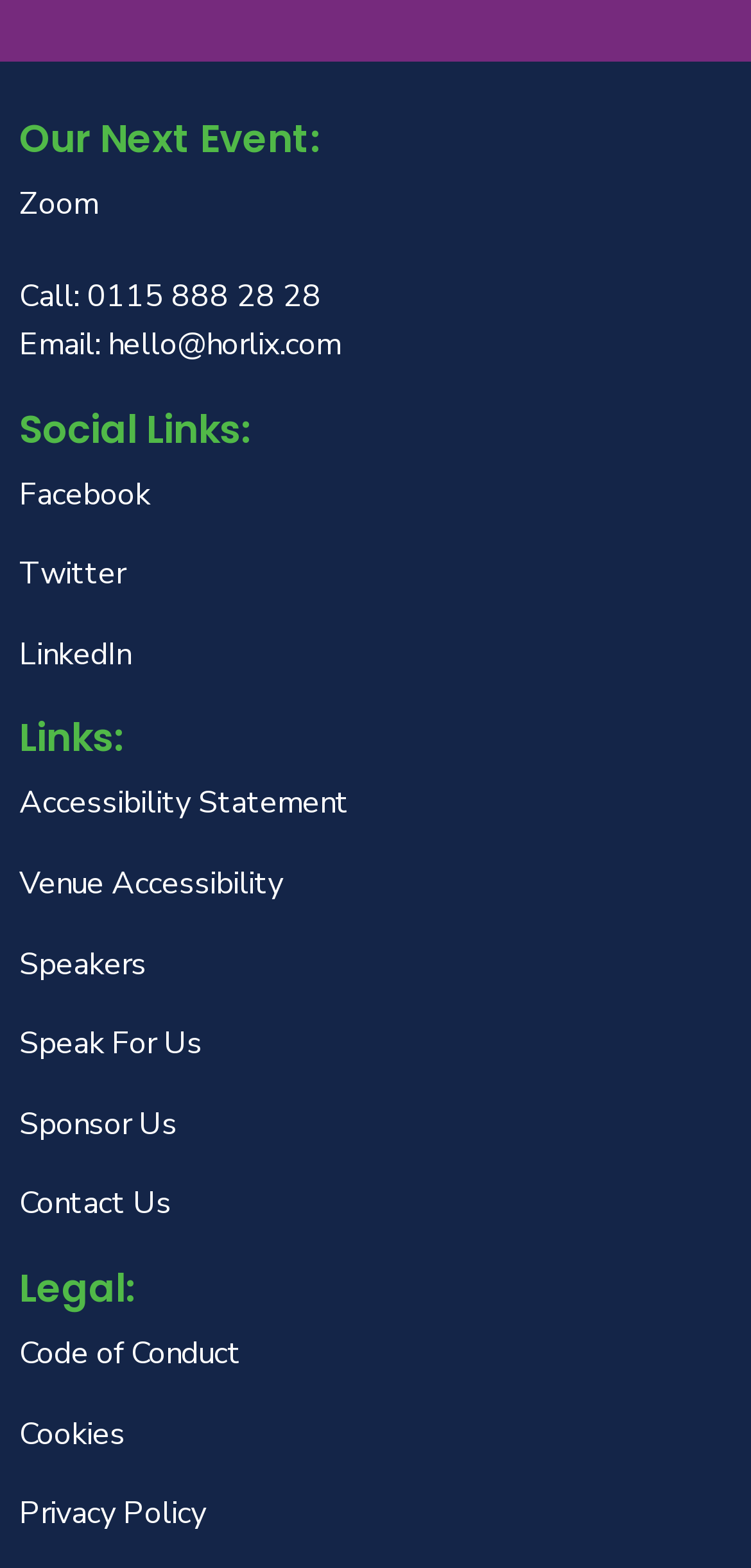What is the 'Venue Accessibility' link for?
Refer to the image and give a detailed answer to the question.

The 'Venue Accessibility' link is likely intended to provide information about the accessibility features of the event venue, such as wheelchair ramps, elevators, or accessible seating, to help attendees with disabilities plan their visit.